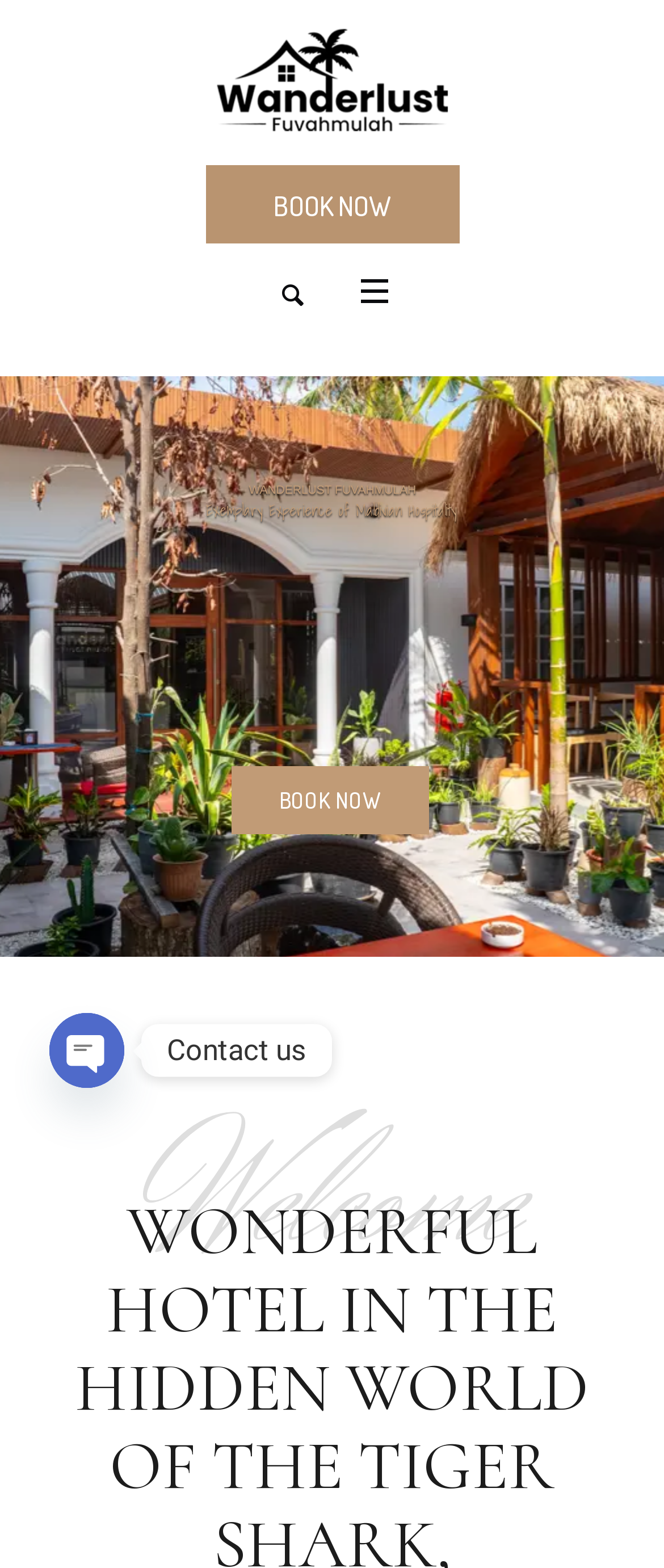Offer a meticulous caption that includes all visible features of the webpage.

The webpage is the homepage of Wanderlust Fuvahmulah, a travel-related website. At the top, there is a header section with a link to the website's name, accompanied by an image with the same name. Next to it, there is a "BOOK NOW" link. 

Below the header, there is a section with a "Welcome" heading. 

On the left side of the page, there is a column of social media links, including Facebook Messenger, Instagram, Whatsapp, Google Maps, Phone, Email, Viber, Telegram, Twitter, and TikTok, each represented by an image. 

Adjacent to the social media links, there is a "Contact us" static text and an "OPEN CHATY" button with an image. 

The layout of the webpage is organized, with clear sections for the header, welcome message, and social media links.